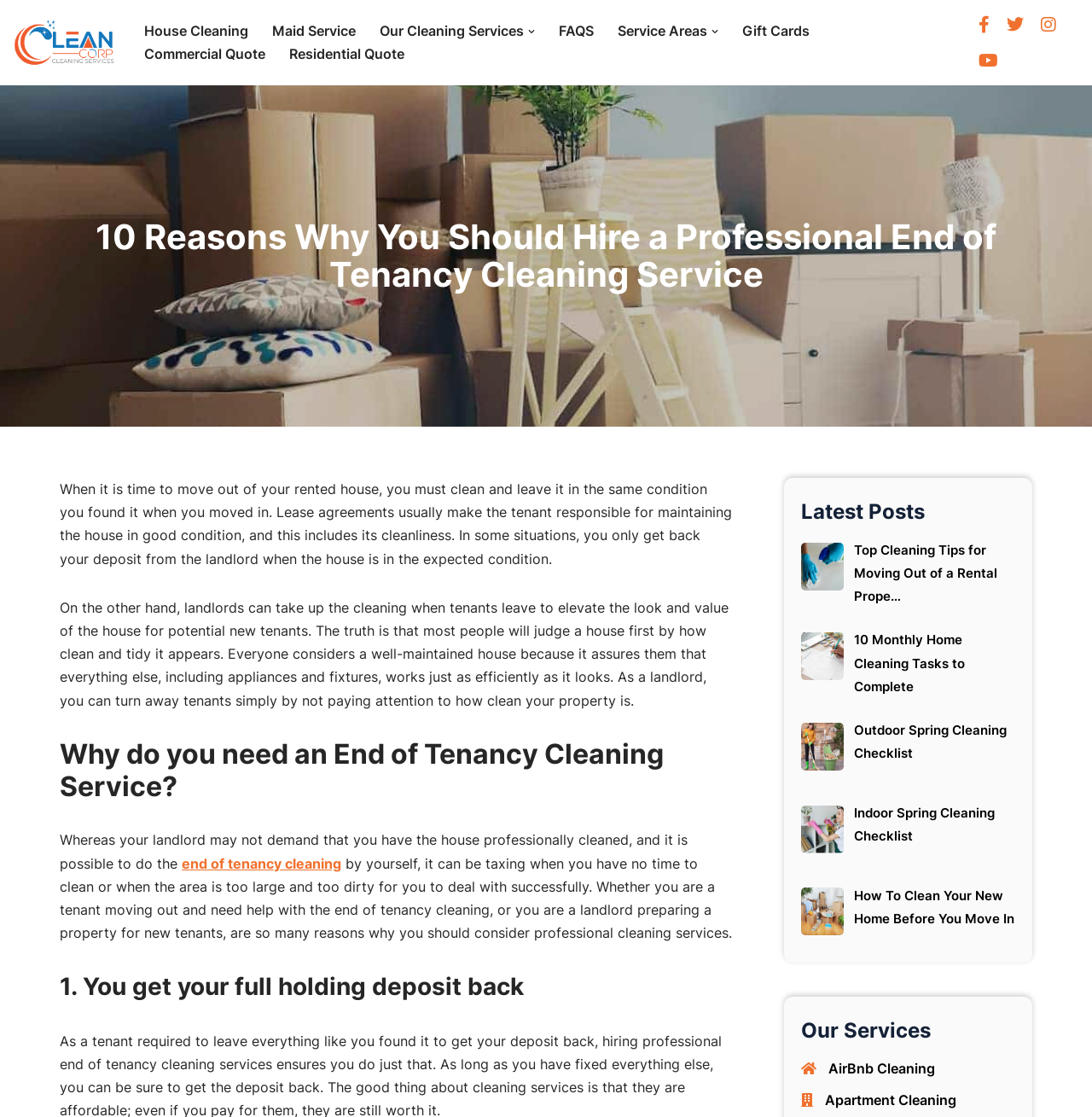What type of cleaning service is mentioned in the 'Our Services' section?
Look at the image and provide a detailed response to the question.

The link with the text ' AirBnb Cleaning' is listed under the 'Our Services' section, suggesting that AirBnb cleaning is one of the services offered.